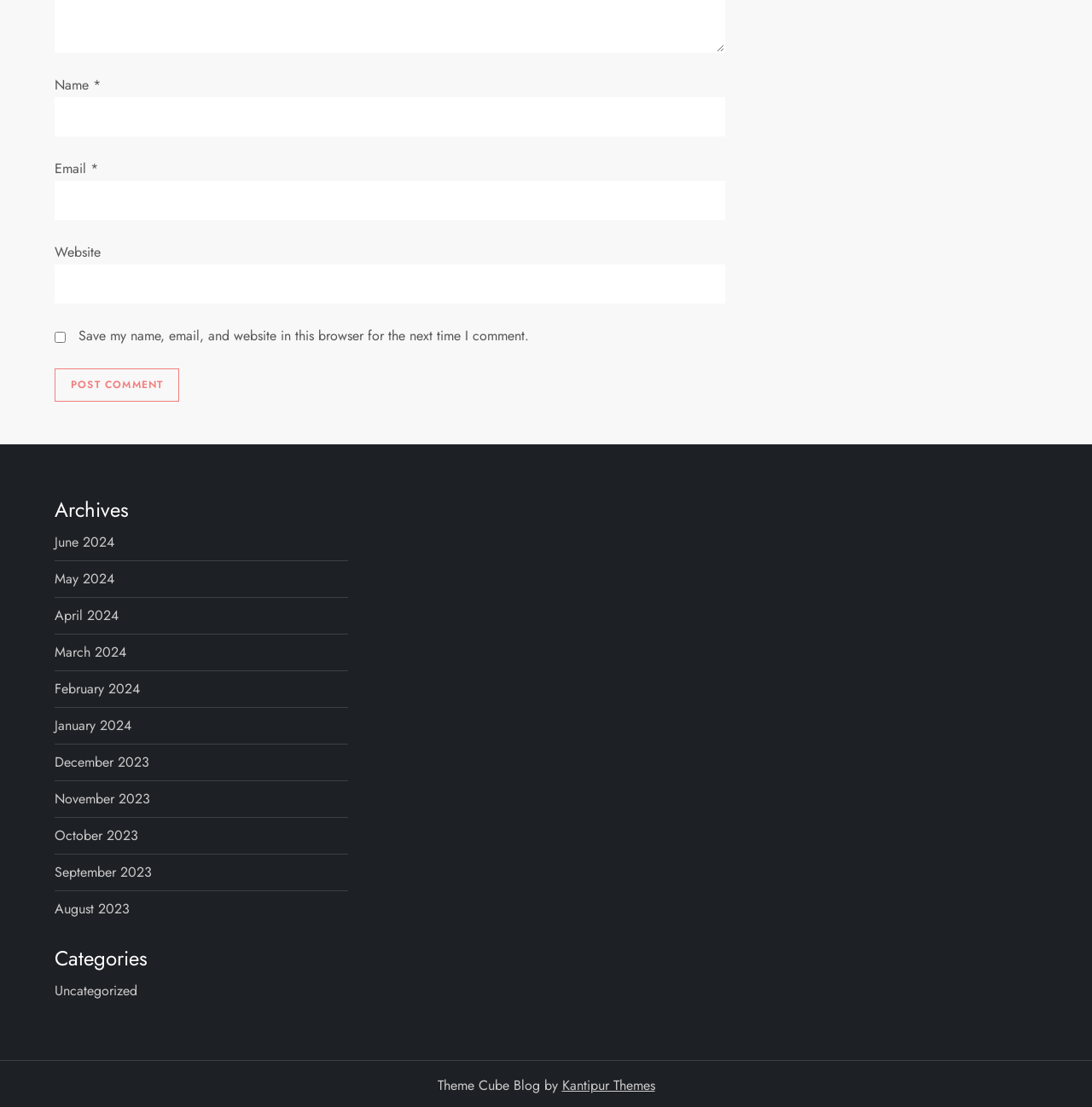Given the webpage screenshot and the description, determine the bounding box coordinates (top-left x, top-left y, bottom-right x, bottom-right y) that define the location of the UI element matching this description: June 2024

[0.05, 0.479, 0.105, 0.501]